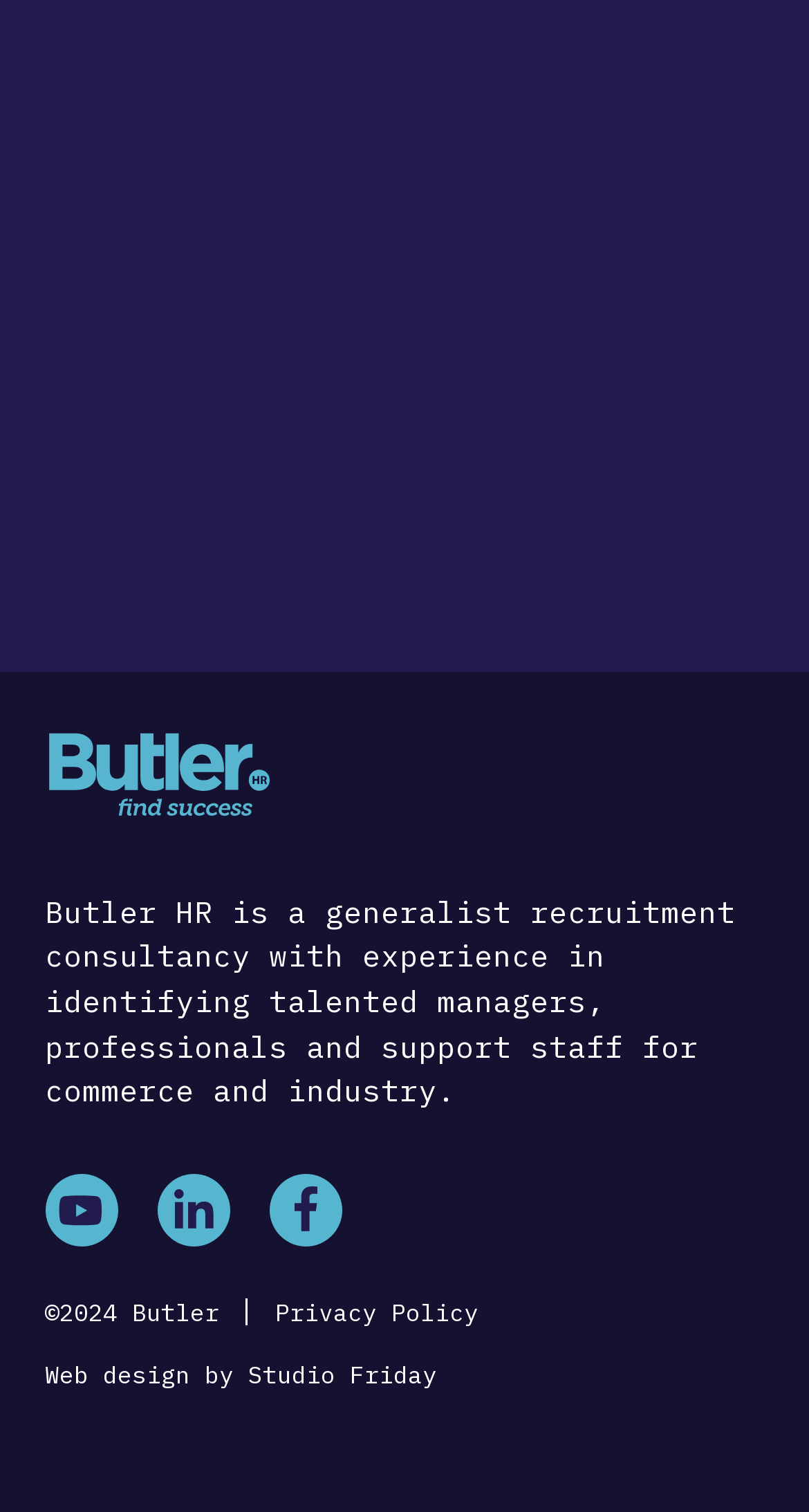What is the name of the web design company?
Refer to the image and provide a detailed answer to the question.

The name of the web design company is mentioned in the link element at the bottom of the webpage, which is 'Web design by Studio Friday'. This indicates that the webpage was designed by Studio Friday.